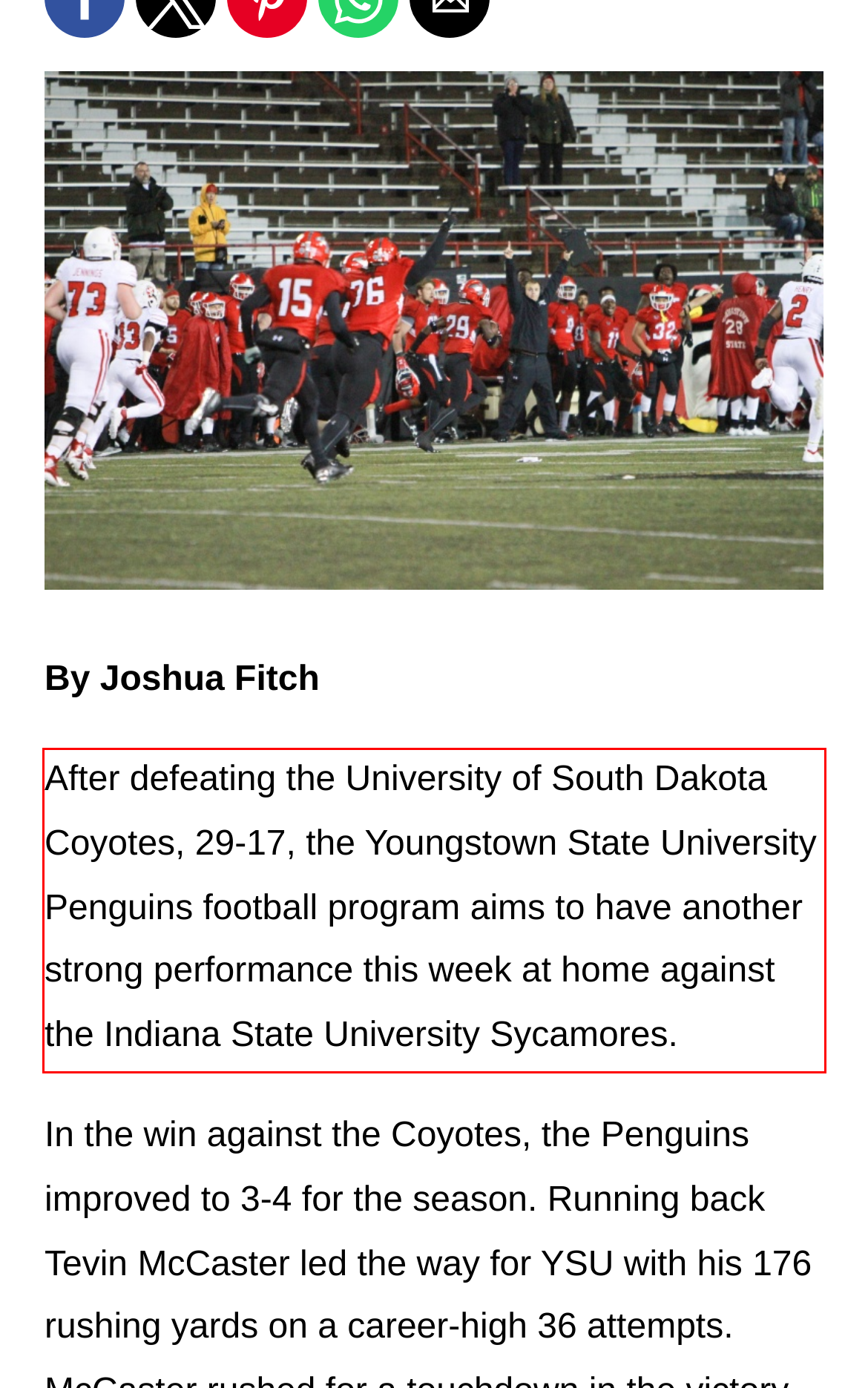Given a screenshot of a webpage, locate the red bounding box and extract the text it encloses.

After defeating the University of South Dakota Coyotes, 29-17, the Youngstown State University Penguins football program aims to have another strong performance this week at home against the Indiana State University Sycamores.